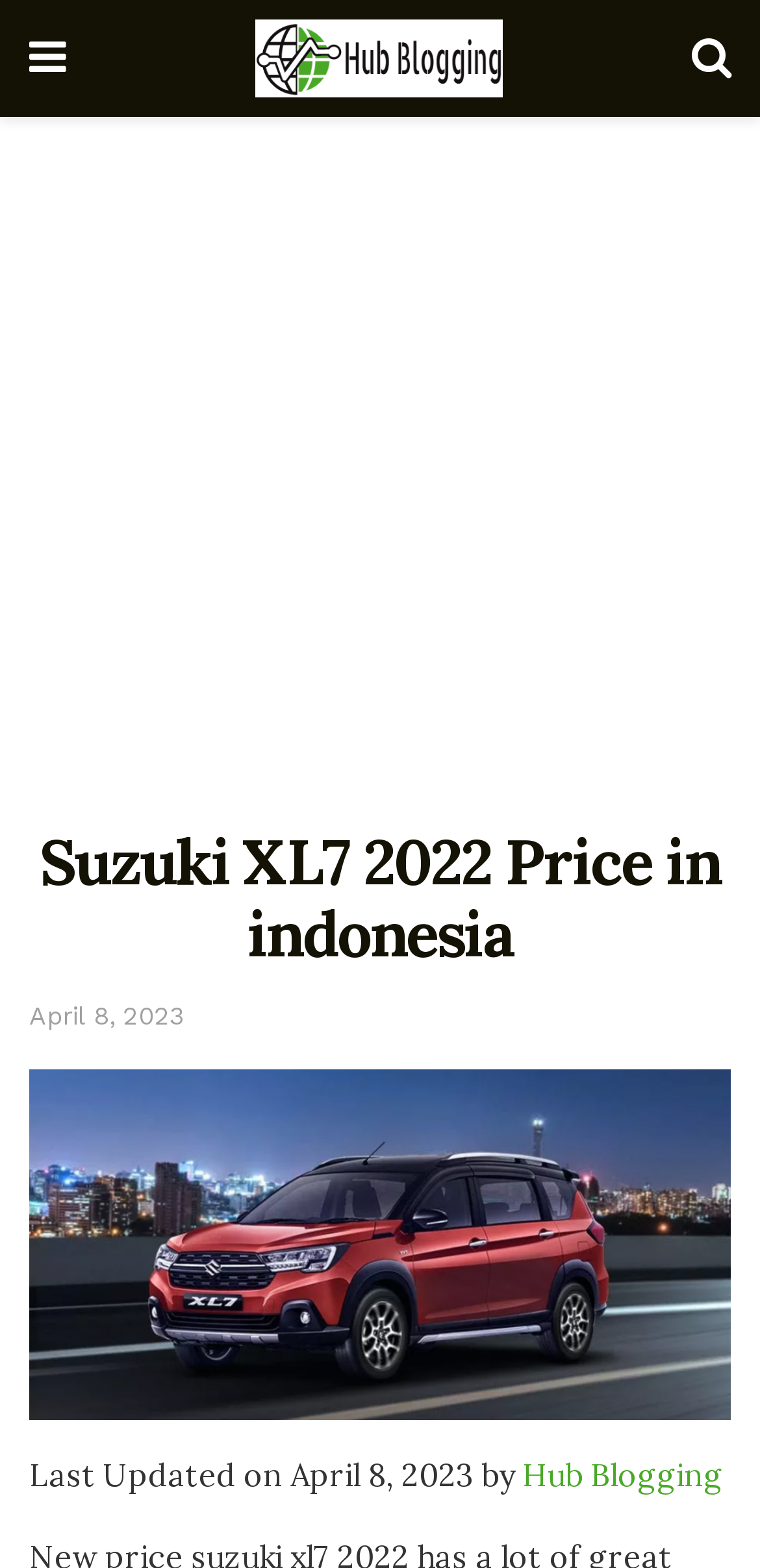Describe every aspect of the webpage comprehensively.

The webpage is about the Suzuki XL7 2022 price in Indonesia. At the top left corner, there is a link with a Facebook icon, and next to it, a link with the text "Hub Blogging" accompanied by an image with the same text. On the top right corner, there is a link with a Twitter icon. 

Below these links, there is a large advertisement iframe that spans the entire width of the page. 

The main content of the webpage starts with a heading that reads "Suzuki XL7 2022 Price in indonesia". Below the heading, there is a link with the date "April 8, 2023". 

Further down, there is a link with the text "Suzuki XL7" accompanied by an image. This link is positioned at the top left of the main content area and spans about 90% of the width. 

At the bottom of the main content area, there is a static text that reads "Last Updated on April 8, 2023 by" followed by a link with the text "Hub Blogging".